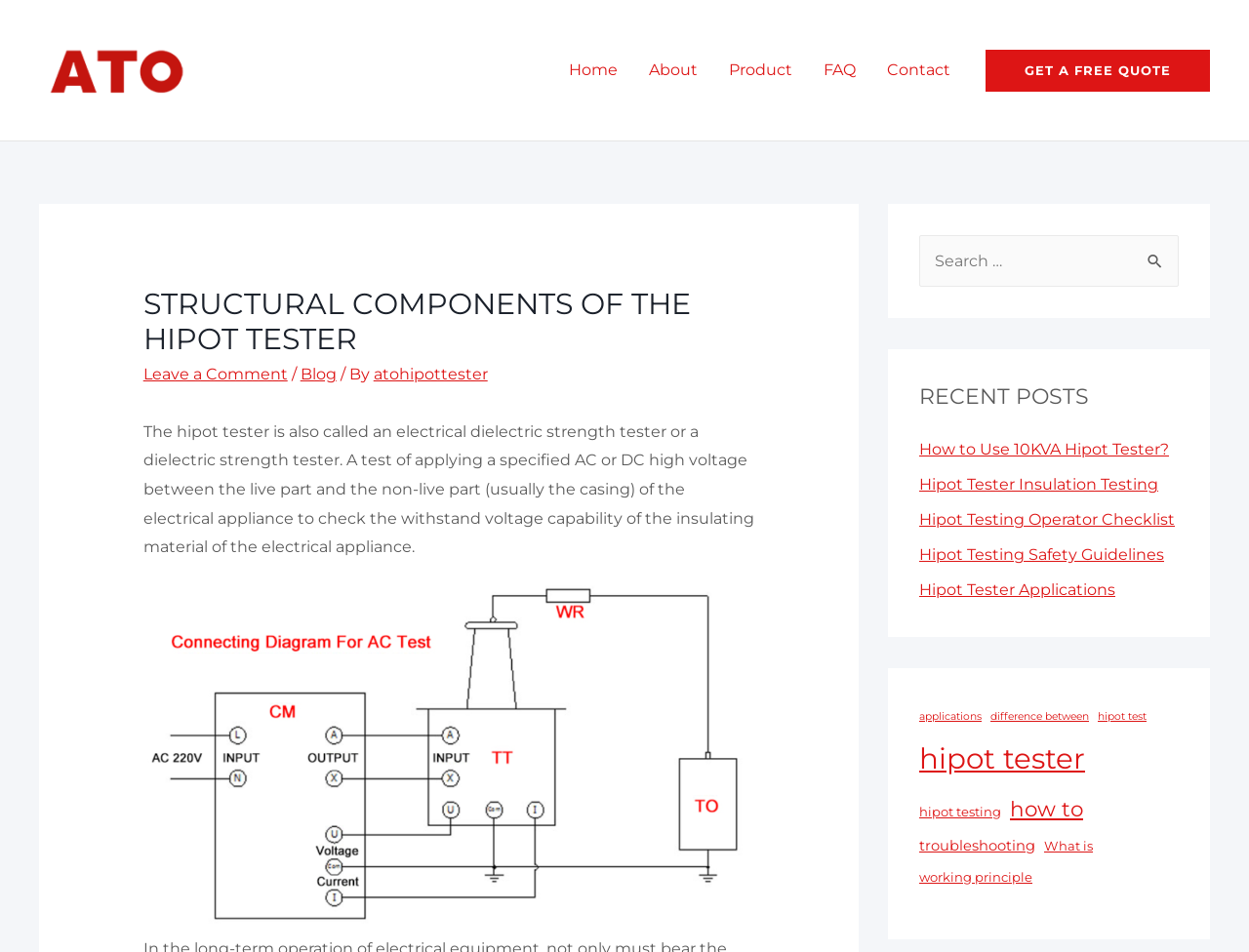Please specify the bounding box coordinates of the clickable region to carry out the following instruction: "Search for something". The coordinates should be four float numbers between 0 and 1, in the format [left, top, right, bottom].

[0.736, 0.247, 0.944, 0.301]